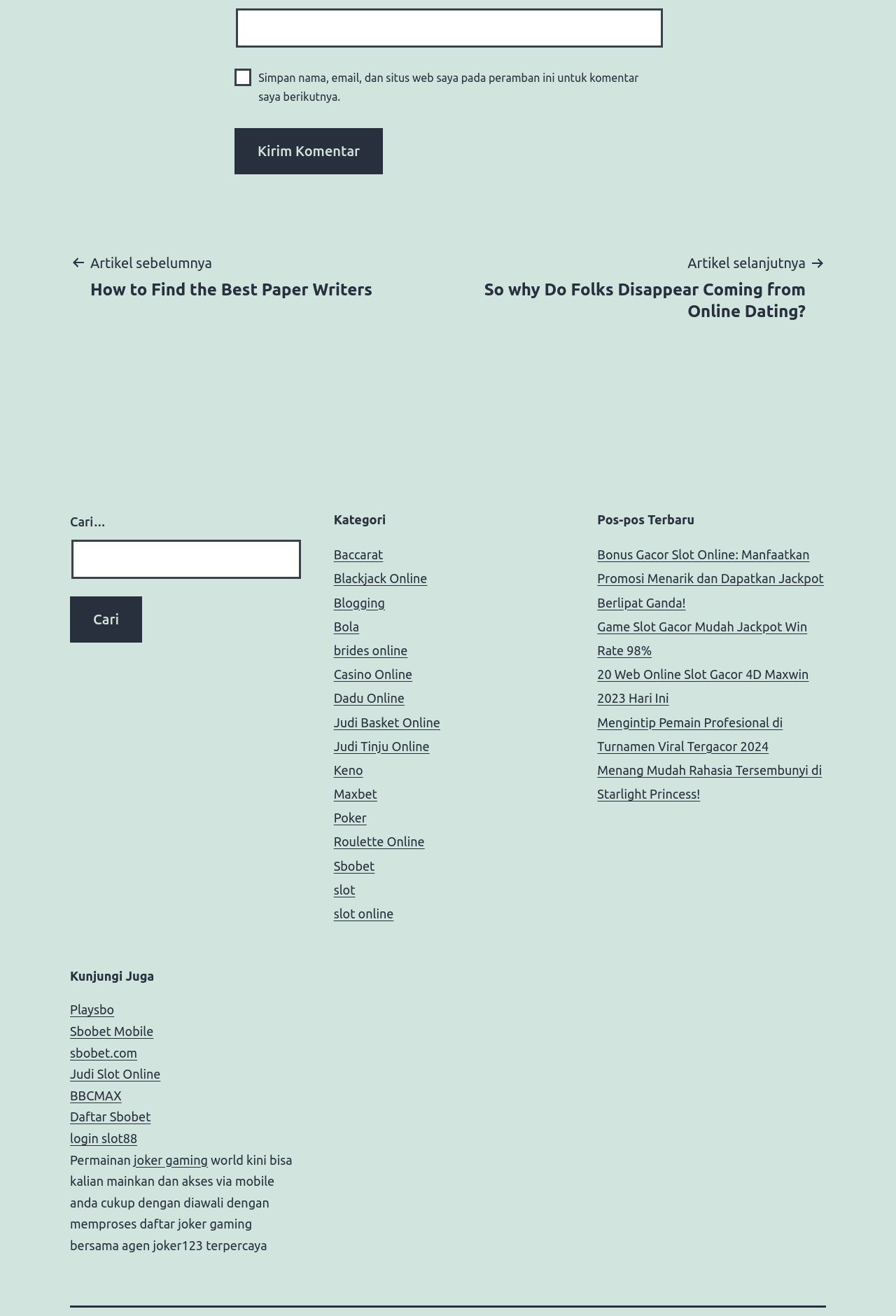Identify the bounding box coordinates of the clickable region required to complete the instruction: "Read the latest post 'Bonus Gacor Slot Online: Manfaatkan Promosi Menarik dan Dapatkan Jackpot Berlipat Ganda!'". The coordinates should be given as four float numbers within the range of 0 and 1, i.e., [left, top, right, bottom].

[0.667, 0.416, 0.919, 0.463]